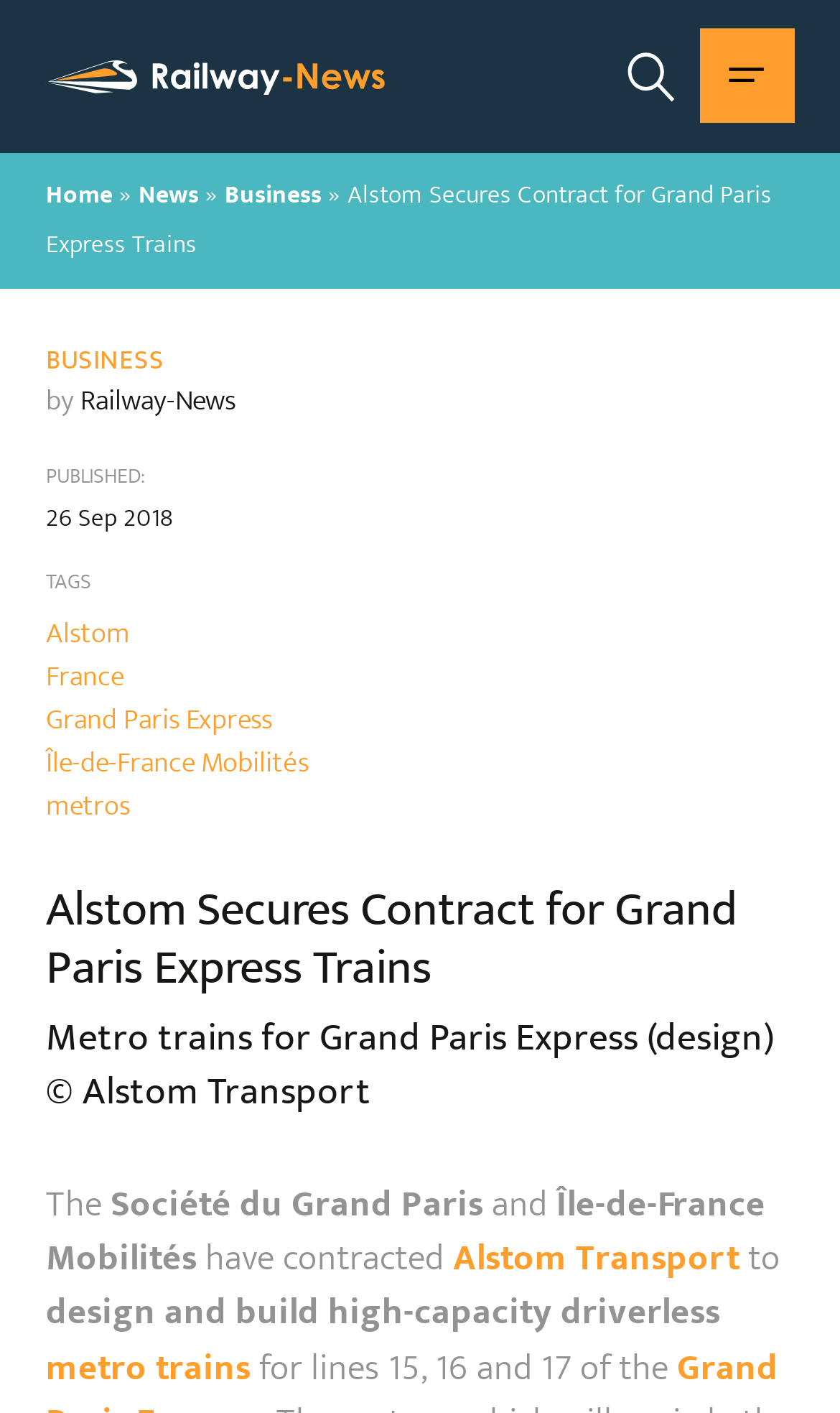Please locate the bounding box coordinates for the element that should be clicked to achieve the following instruction: "learn about Grand Paris Express". Ensure the coordinates are given as four float numbers between 0 and 1, i.e., [left, top, right, bottom].

[0.055, 0.492, 0.324, 0.526]